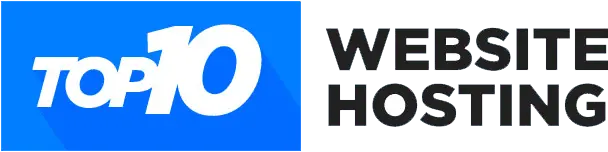Answer the following inquiry with a single word or phrase:
What is the tone of the overall design?

professional